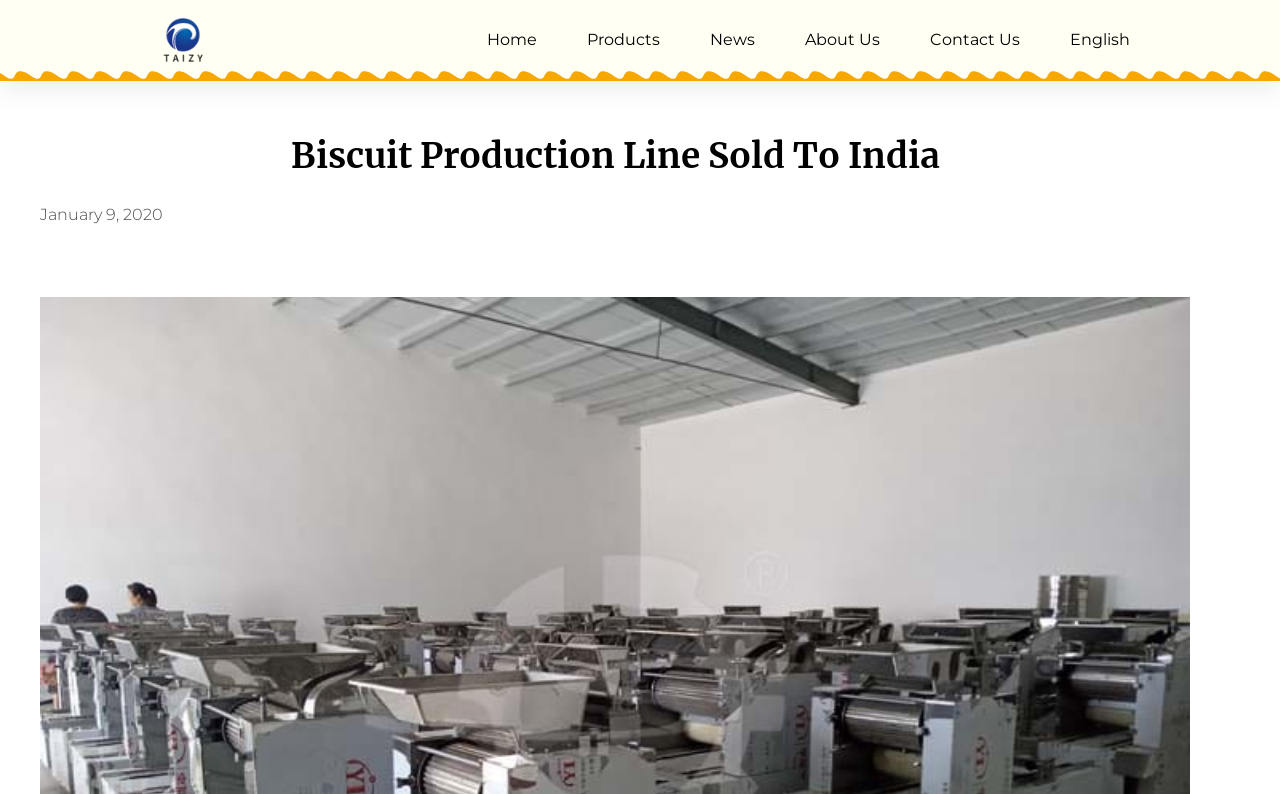Provide your answer in a single word or phrase: 
How many main navigation links are there?

5